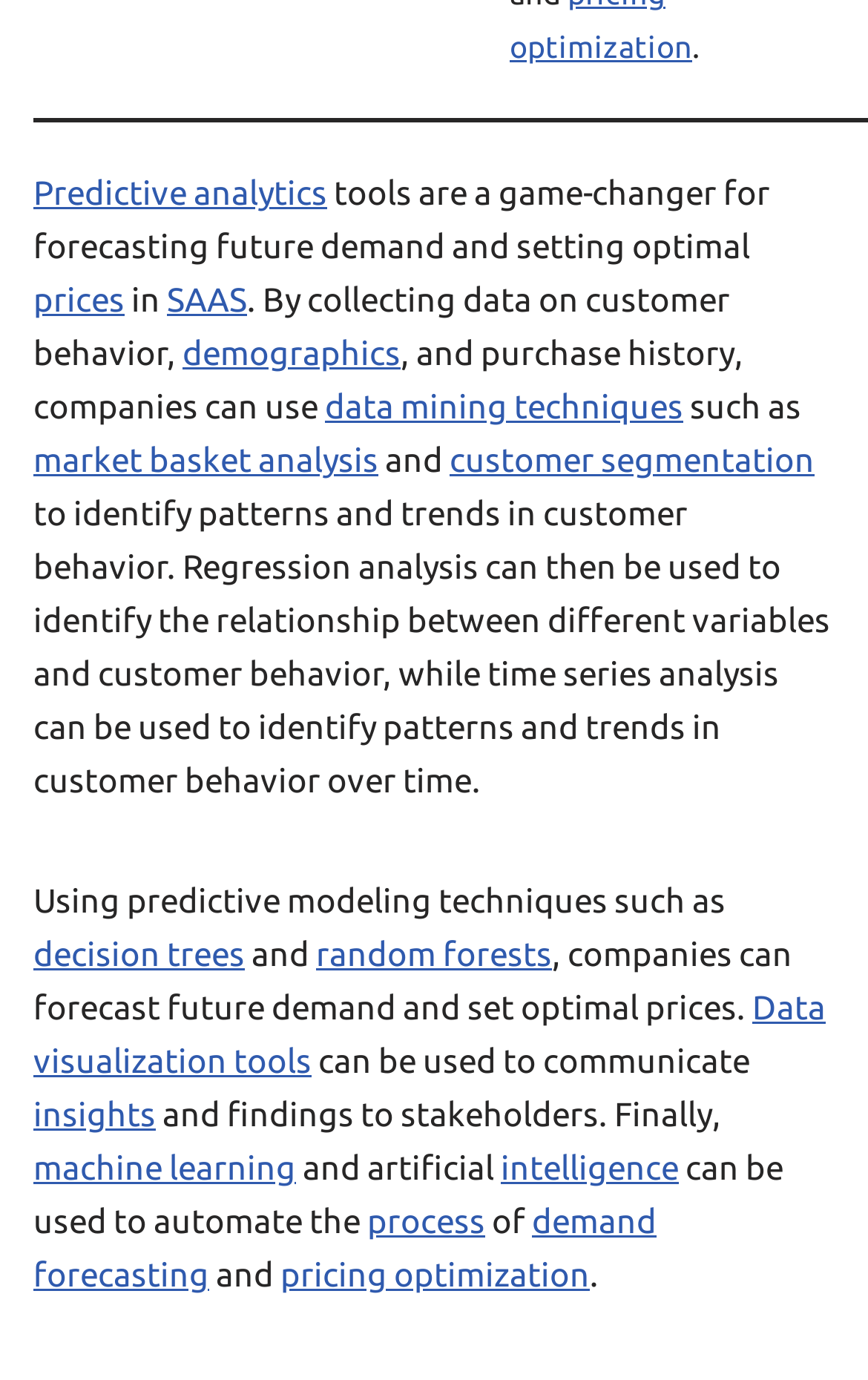Can you identify the bounding box coordinates of the clickable region needed to carry out this instruction: 'visit ABOUT'? The coordinates should be four float numbers within the range of 0 to 1, stated as [left, top, right, bottom].

None